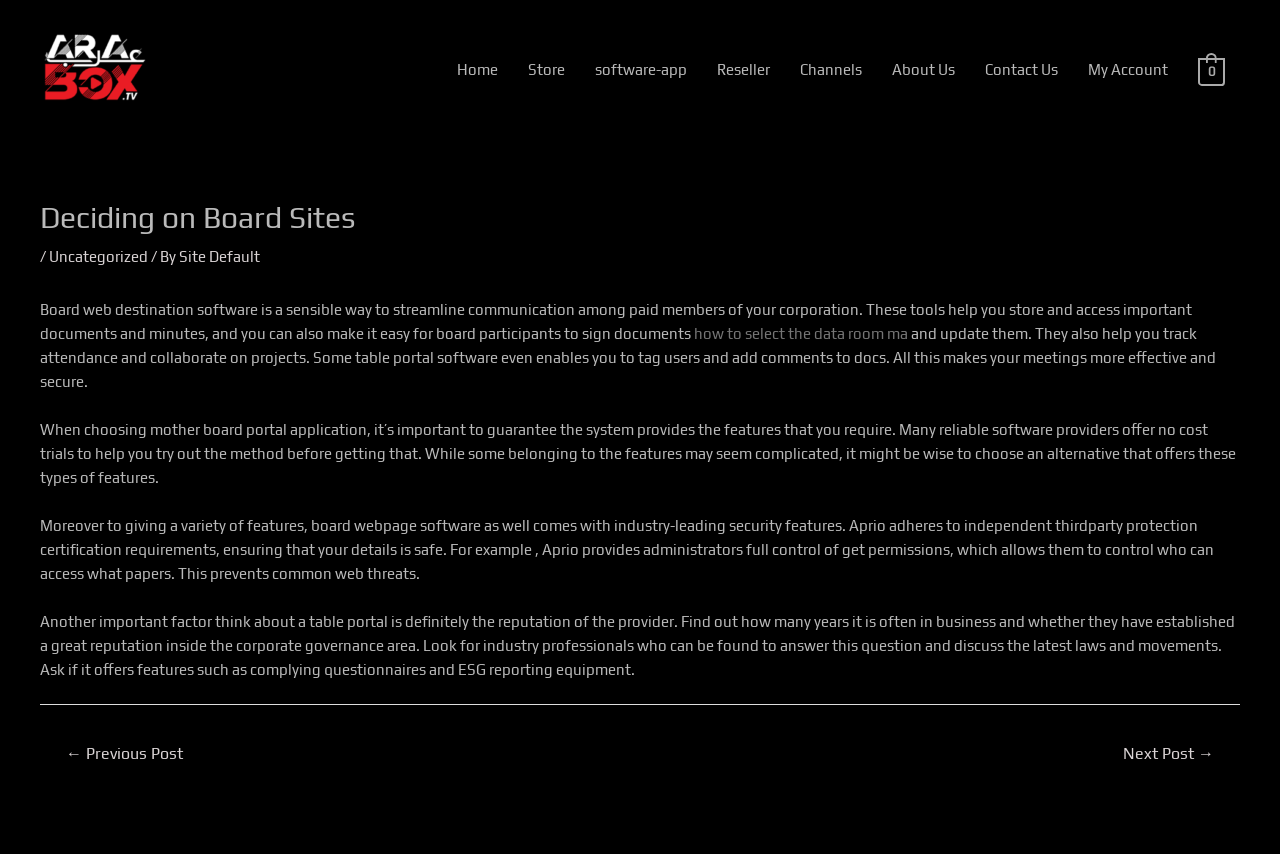Provide the text content of the webpage's main heading.

Deciding on Board Sites